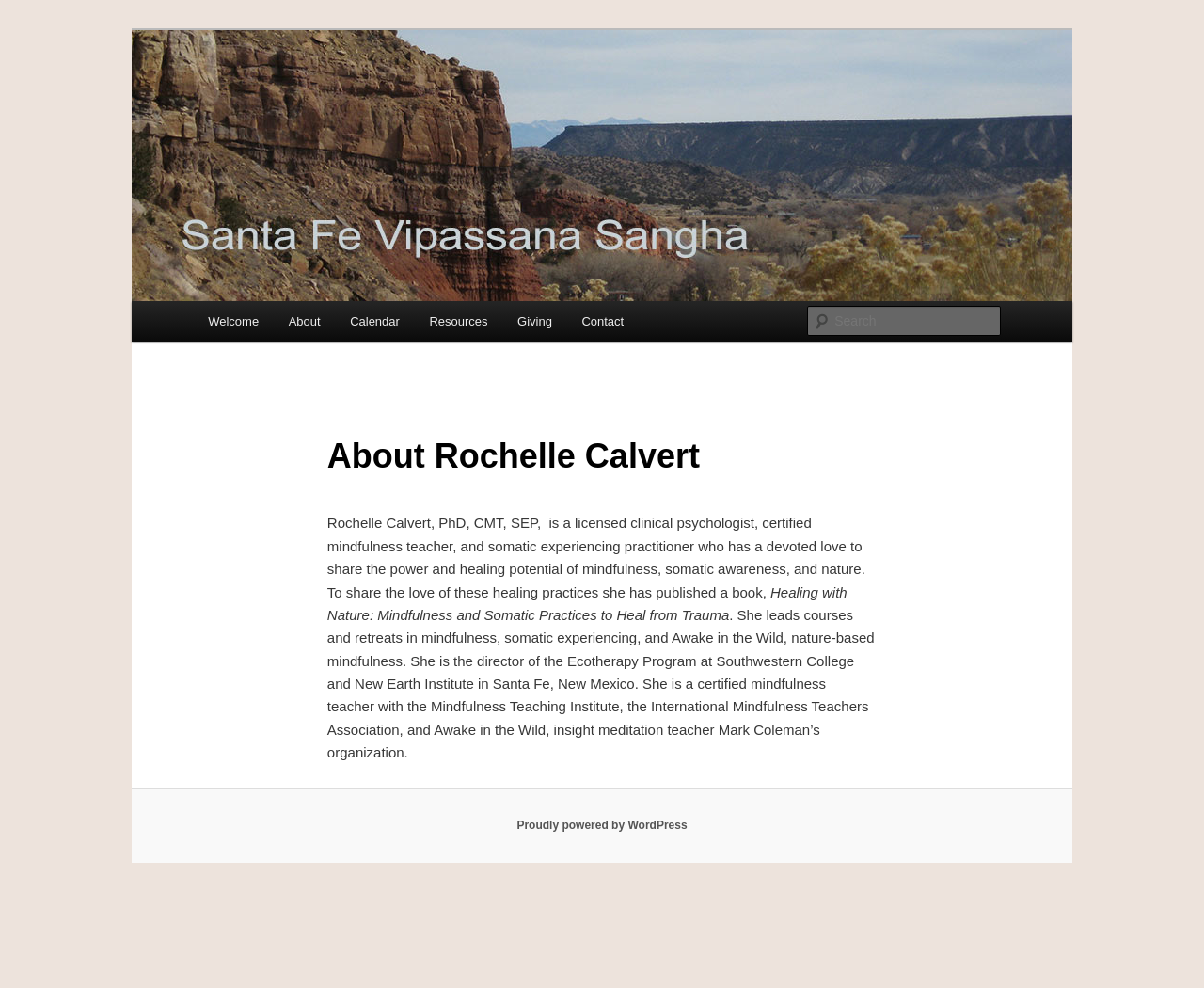Identify the bounding box coordinates for the element you need to click to achieve the following task: "Search for something". The coordinates must be four float values ranging from 0 to 1, formatted as [left, top, right, bottom].

[0.671, 0.31, 0.831, 0.34]